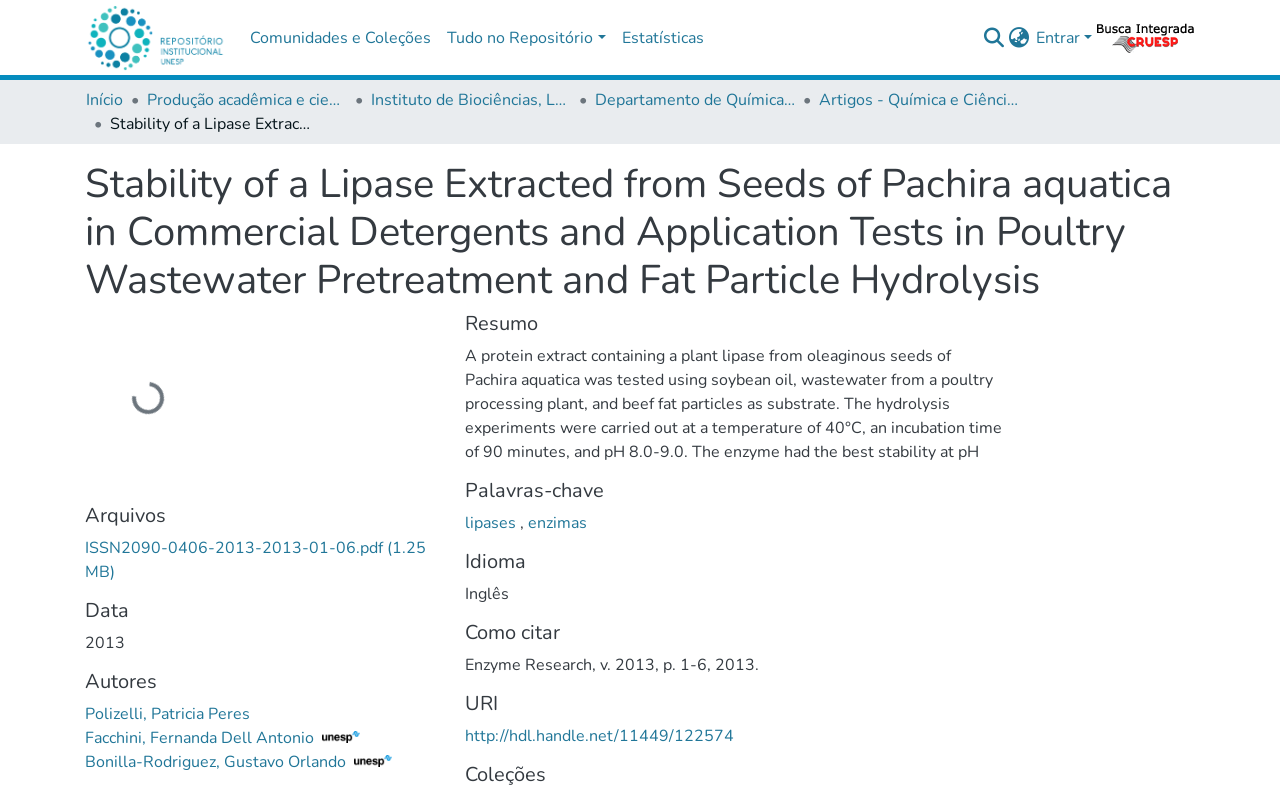Please identify the bounding box coordinates of the area that needs to be clicked to follow this instruction: "Go to communities and collections".

[0.189, 0.023, 0.343, 0.073]